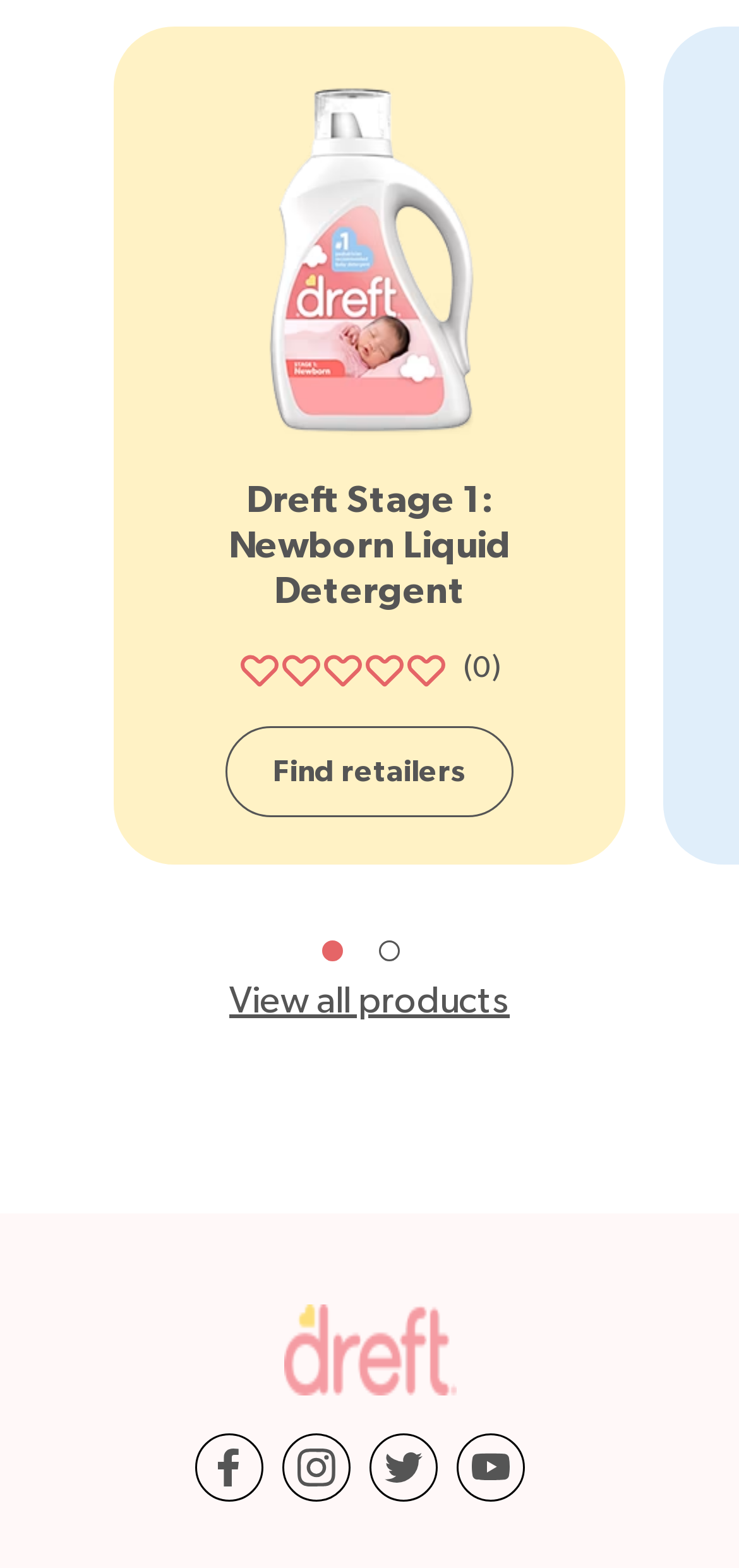Please identify the bounding box coordinates of the element that needs to be clicked to perform the following instruction: "Go to homepage".

[0.383, 0.876, 0.617, 0.895]